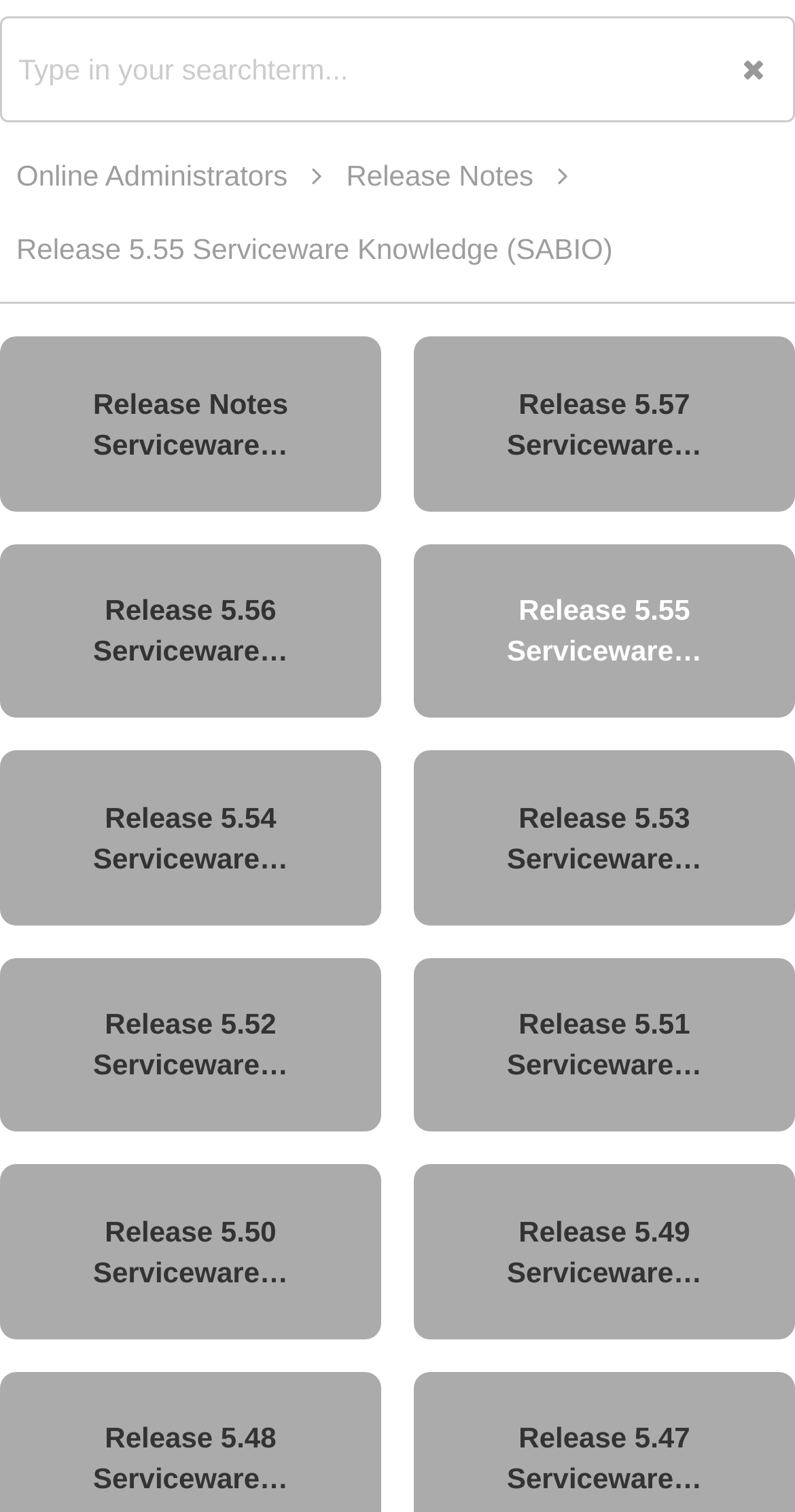Determine the bounding box coordinates for the area you should click to complete the following instruction: "Access Release 5.55 Serviceware Knowledge".

[0.0, 0.14, 0.791, 0.189]